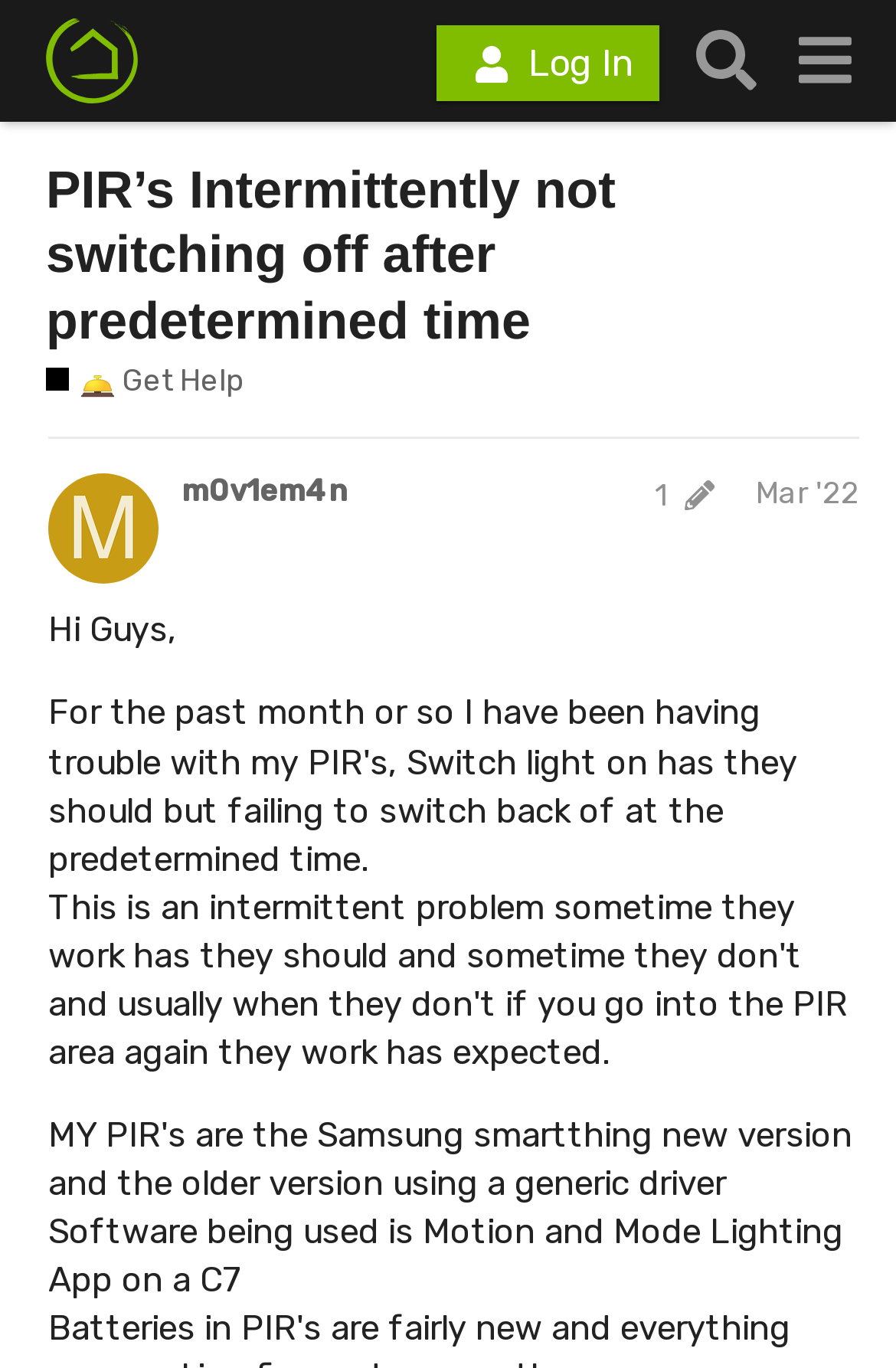What is the name of the hub mentioned?
We need a detailed and meticulous answer to the question.

The name of the hub mentioned is Hubitat, which can be found in the image at the top left corner of the webpage with the text 'Hubitat'.